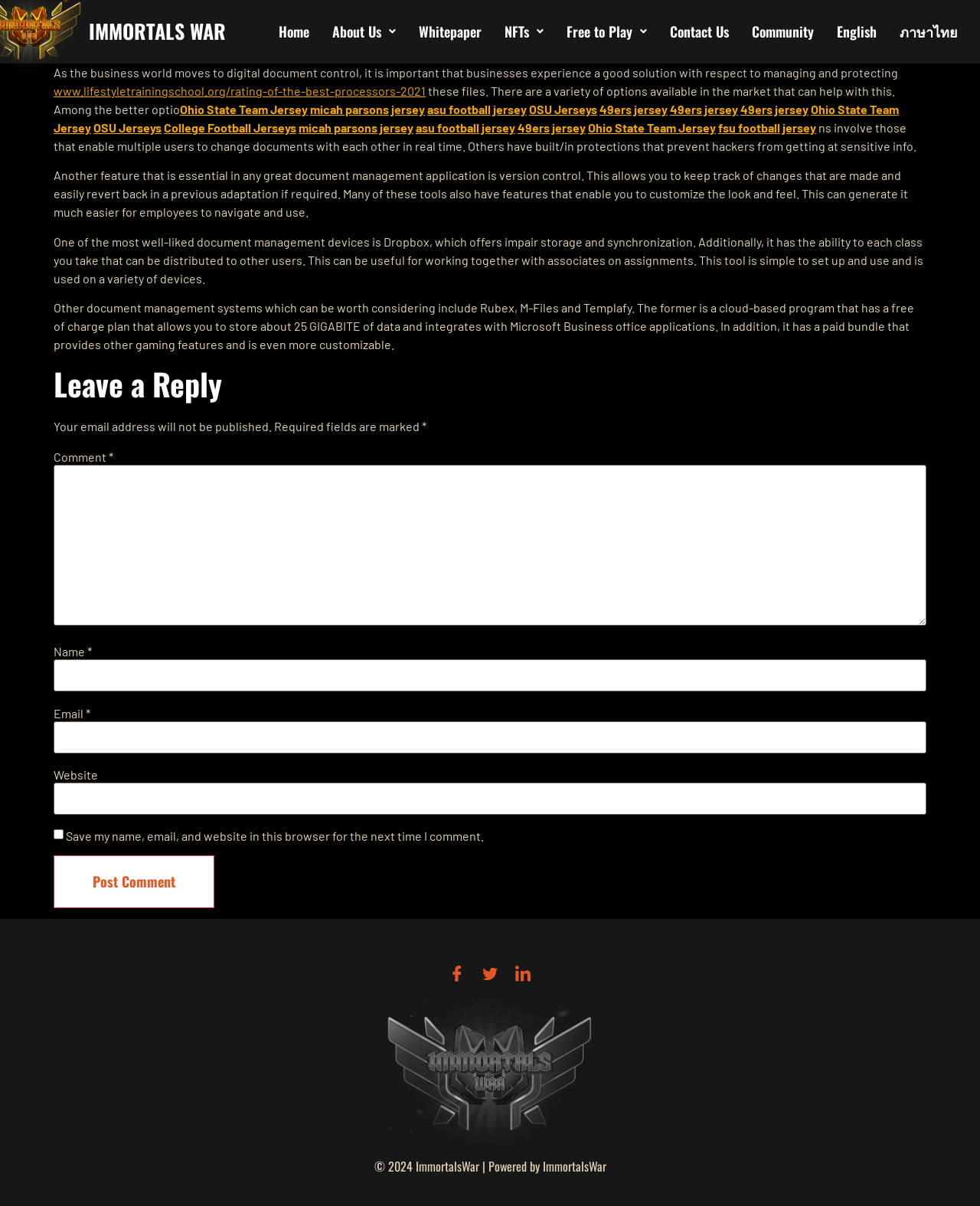What is the name of the company that powers this website?
Based on the image, provide your answer in one word or phrase.

ImmortalsWar